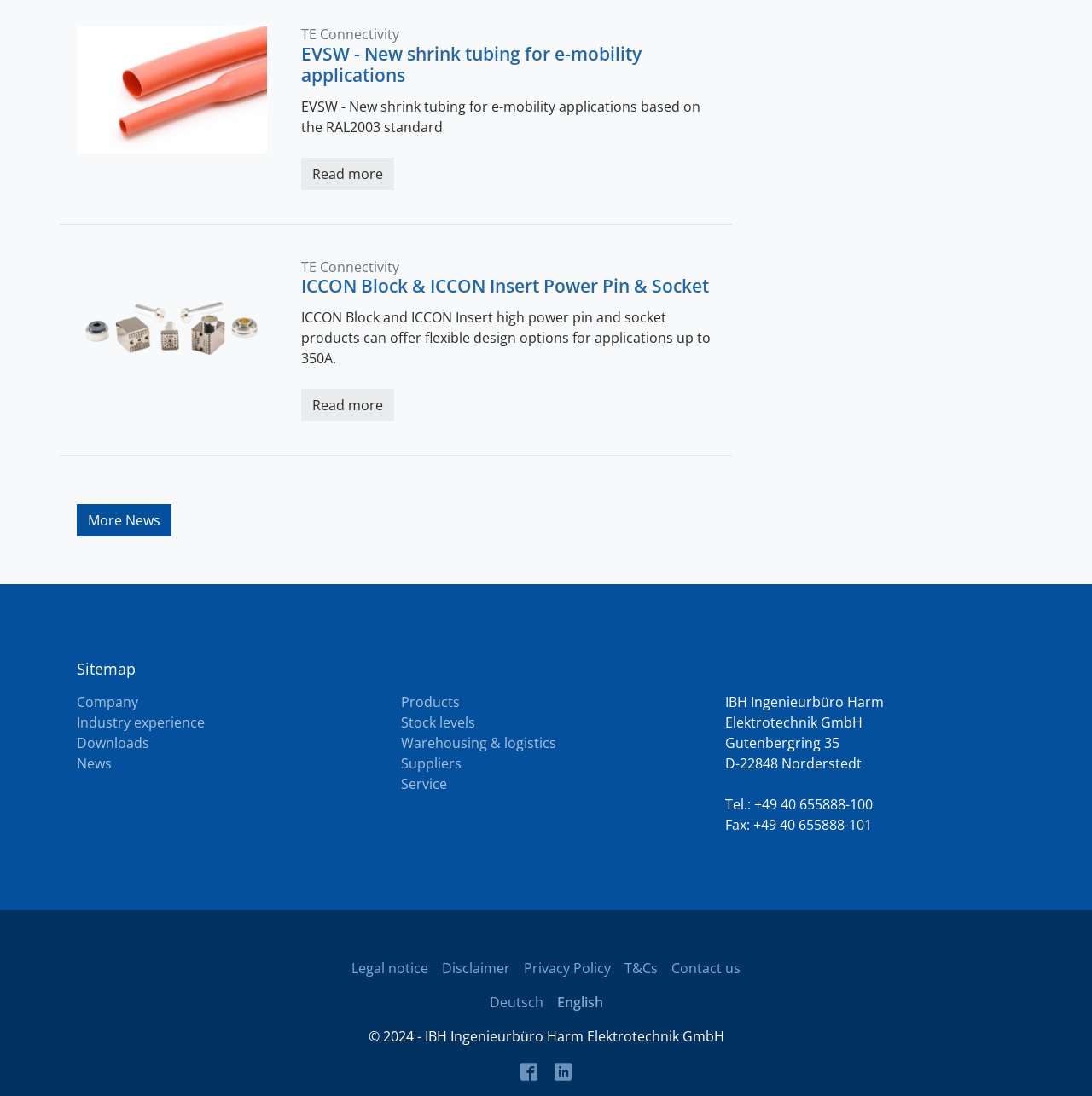Can you give a comprehensive explanation to the question given the content of the image?
What is the purpose of ICCON Block and ICCON Insert?

I found this information by reading the text associated with the 'ICCON Block & ICCON Insert Power Pin & Socket' link, which says 'ICCON Block and ICCON Insert high power pin and socket products can offer flexible design options for applications up to 350A.'.